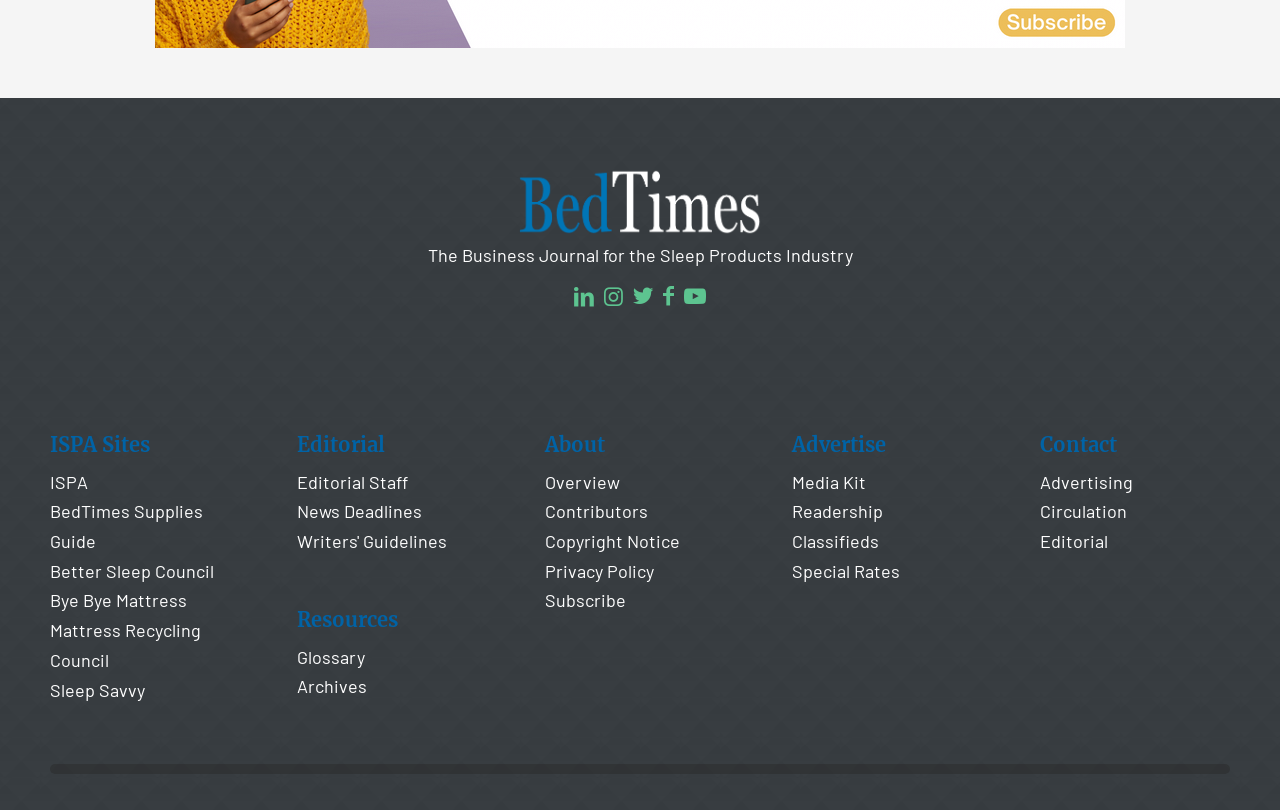Please provide a short answer using a single word or phrase for the question:
What is the industry of this journal?

Sleep Products